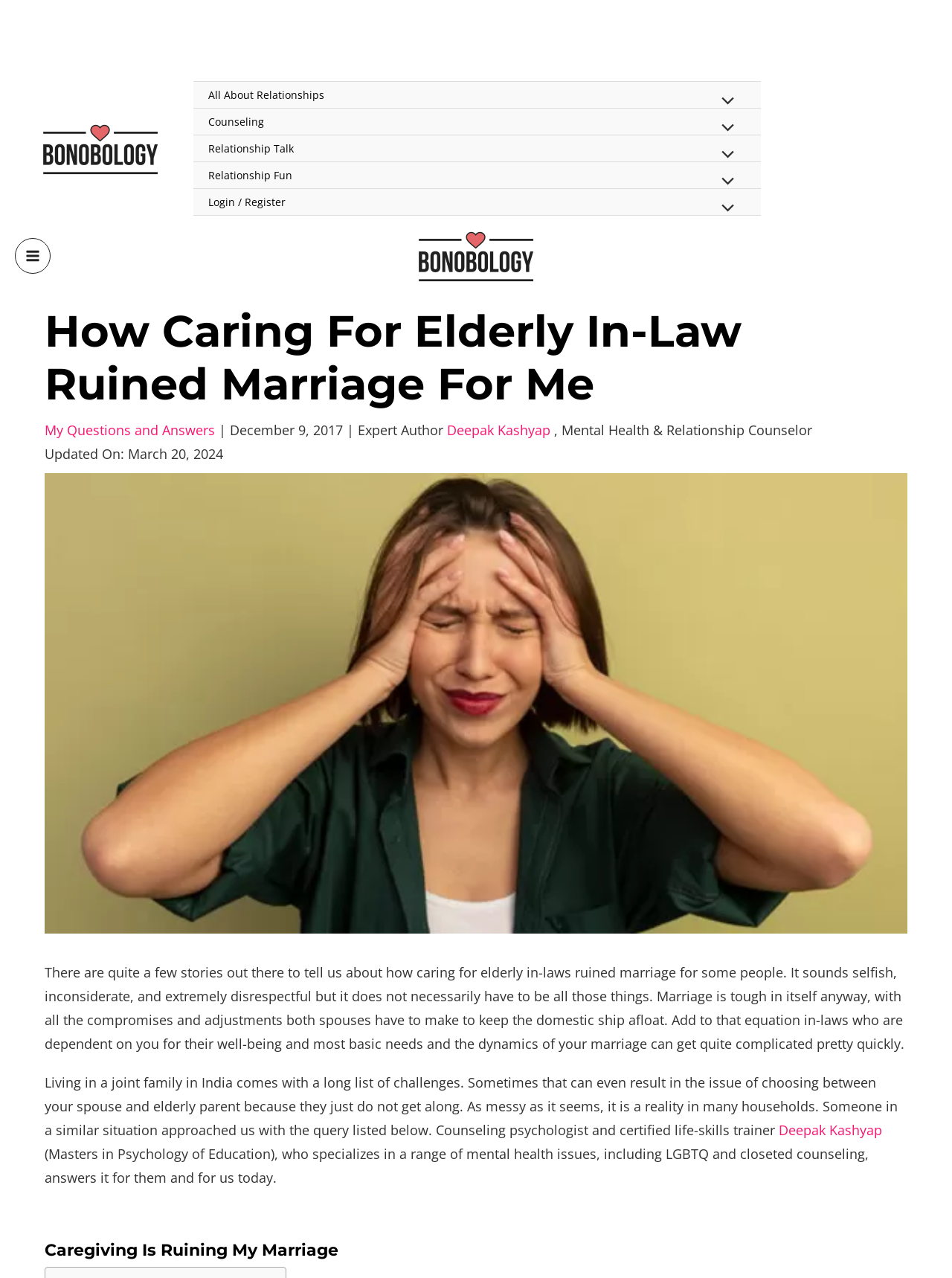Pinpoint the bounding box coordinates of the area that must be clicked to complete this instruction: "Navigate to the Relationship Talk page".

[0.203, 0.106, 0.799, 0.127]